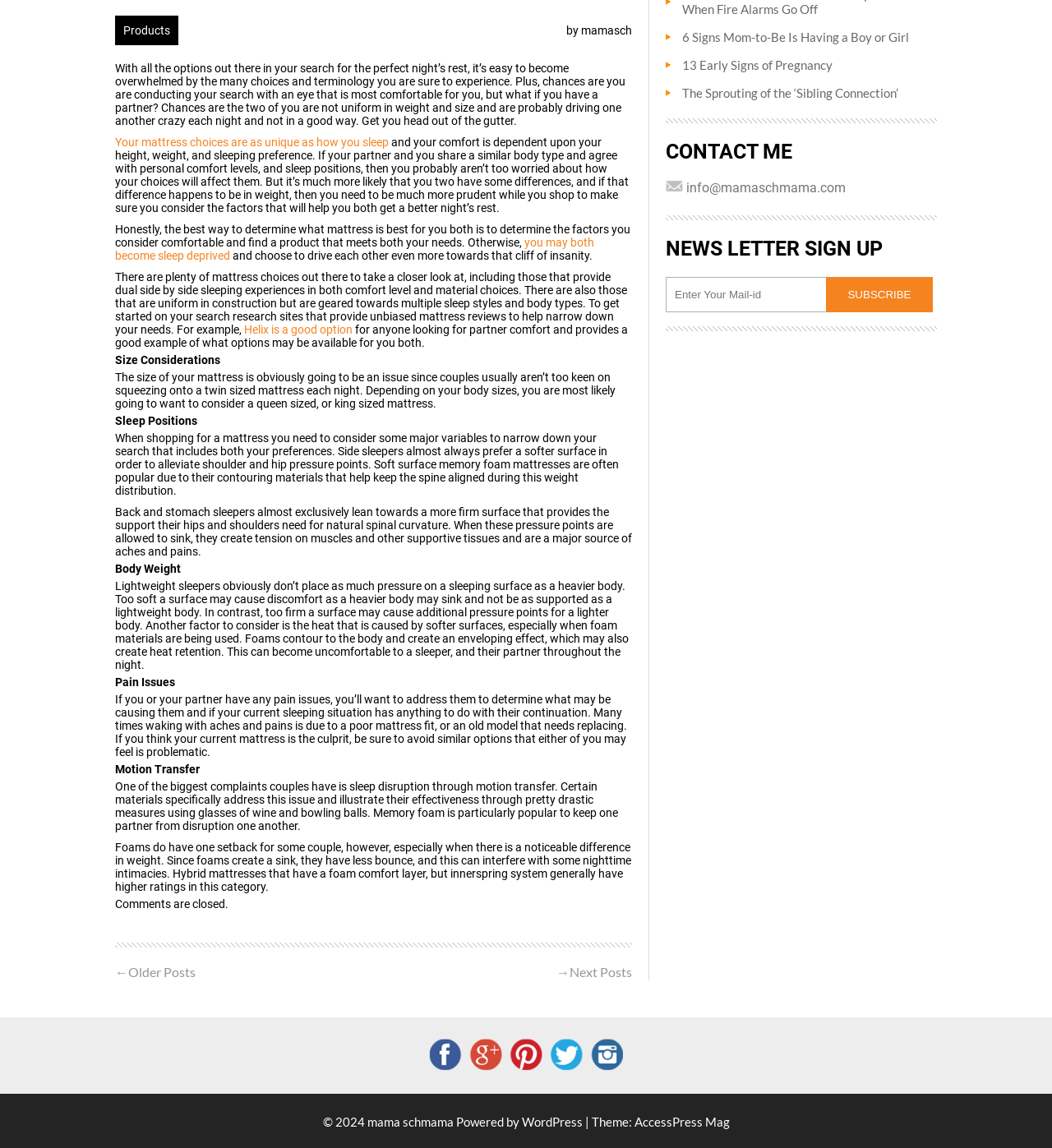Locate the UI element described by Oz Web Design Sydney in the provided webpage screenshot. Return the bounding box coordinates in the format (top-left x, top-left y, bottom-right x, bottom-right y), ensuring all values are between 0 and 1.

None